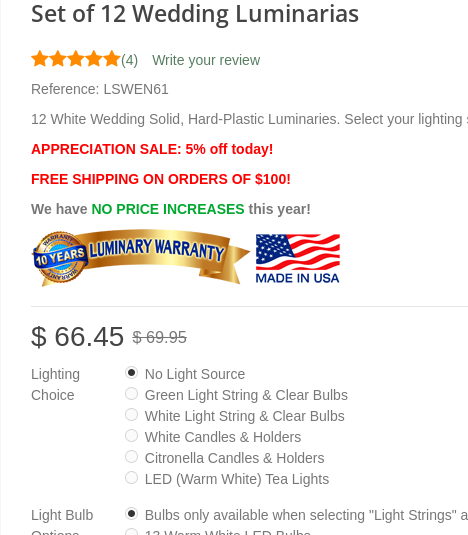Give a thorough caption for the picture.

**Set of 12 Wedding Luminaries**

Enhance your wedding decor with this stunning set of 12 solid, hard-plastic luminaries, available for just $66.45 (originally $69.95). This exquisite illumination option not only adds elegance but also comes with an exclusive 5% appreciation sale today, alongside free shipping for orders over $100. Each luminary is designed for versatility, allowing you to choose from various lighting options including no light source, green light string with clear bulbs, white candles and holders, citronella candles, or warm white LED tea lights. 

The product has received a favorable rating of 4 stars from customers. It includes a 10-year luminary warranty, ensuring your peace of mind. Refer to item LS/WEN61 for product specifics. Proudly made in the USA.